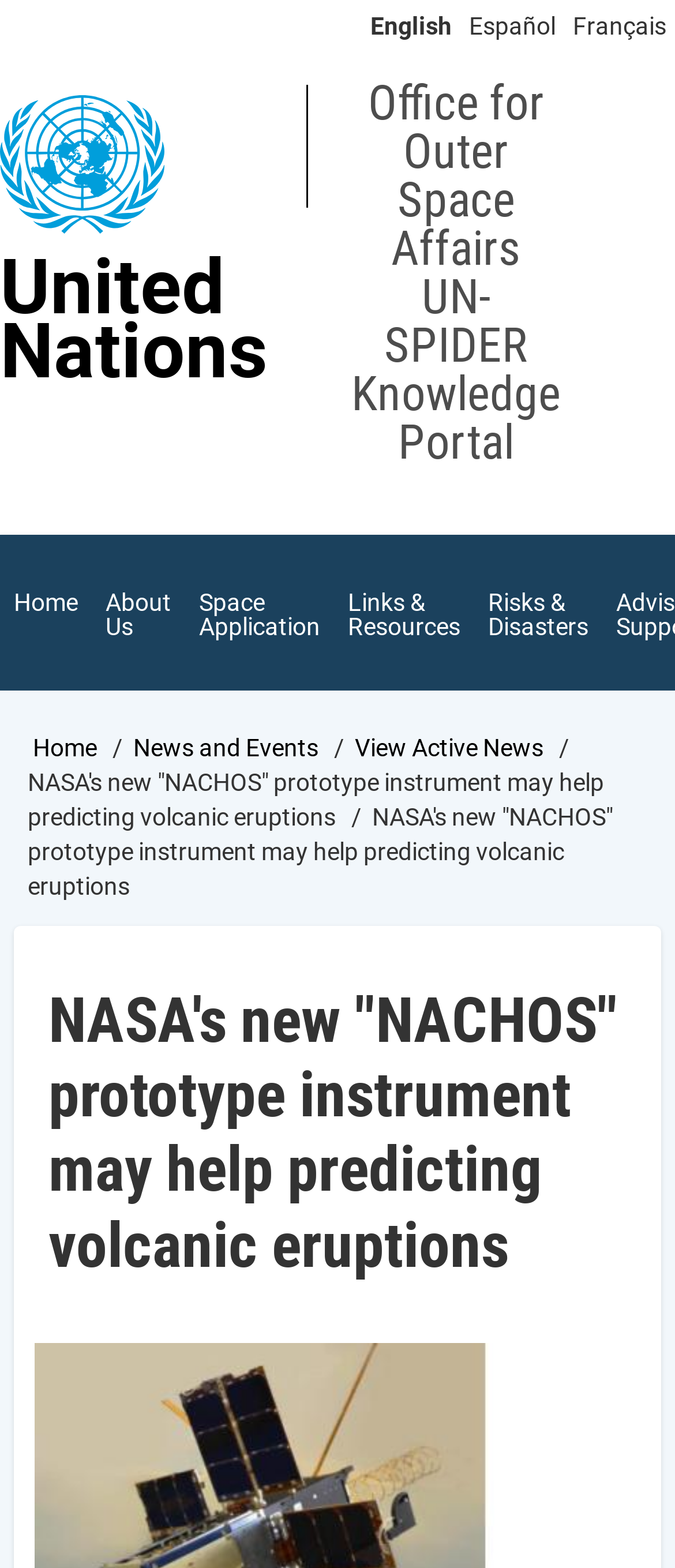How many navigation sections are on the page?
Using the visual information from the image, give a one-word or short-phrase answer.

2